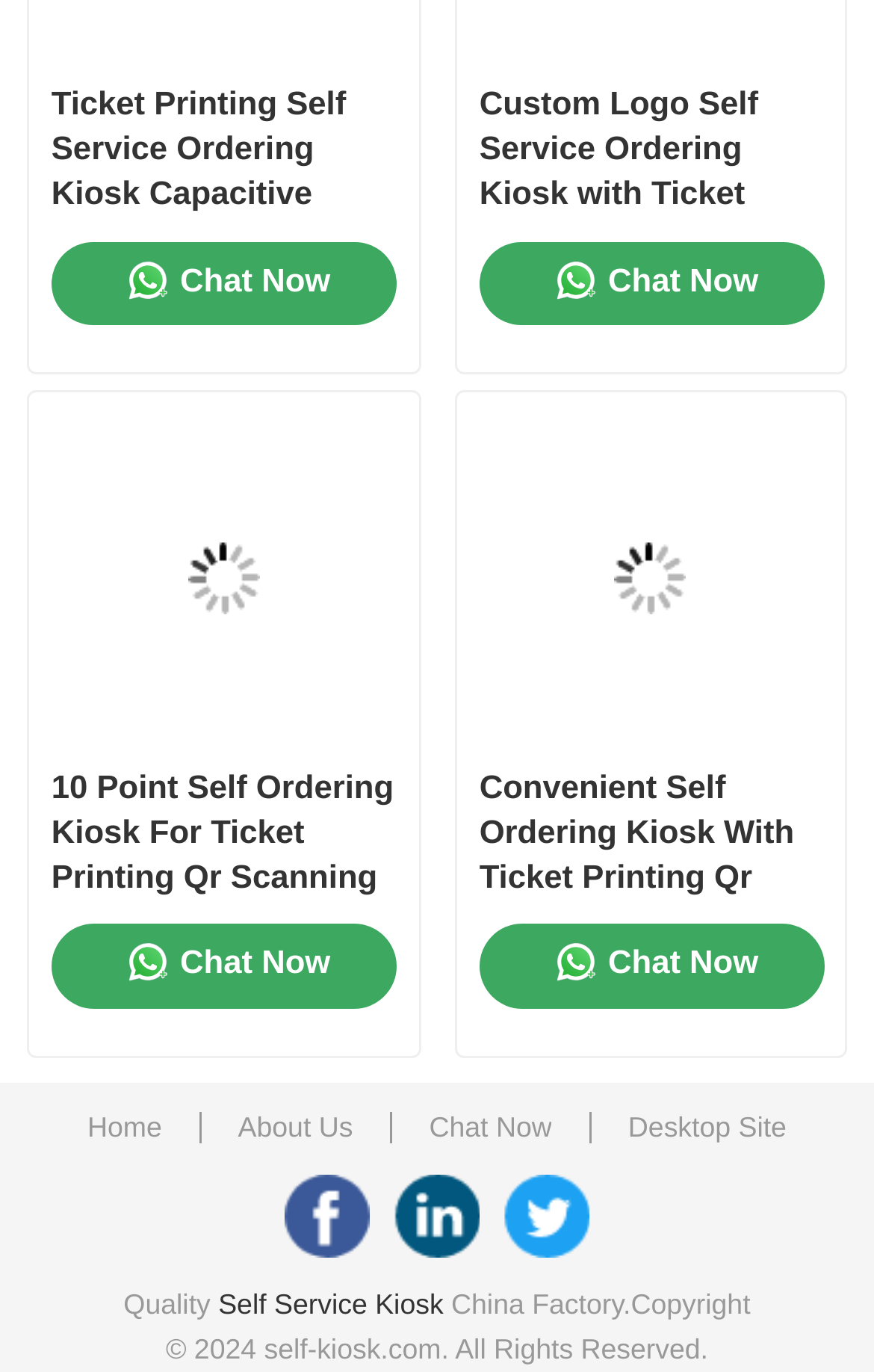Find the bounding box coordinates for the element that must be clicked to complete the instruction: "Click on Home". The coordinates should be four float numbers between 0 and 1, indicated as [left, top, right, bottom].

[0.08, 0.122, 0.92, 0.212]